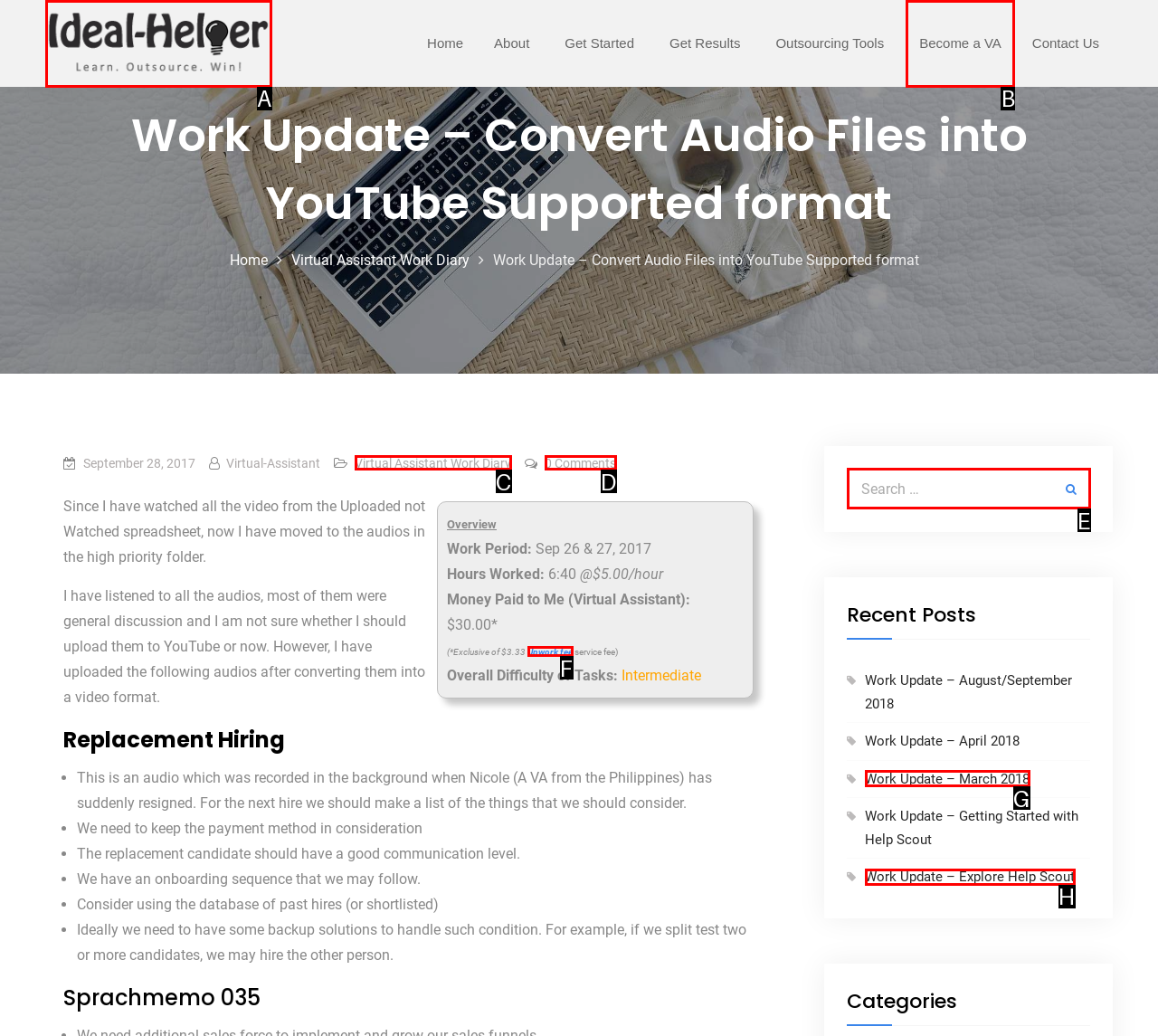Tell me the letter of the HTML element that best matches the description: Become a VA from the provided options.

B